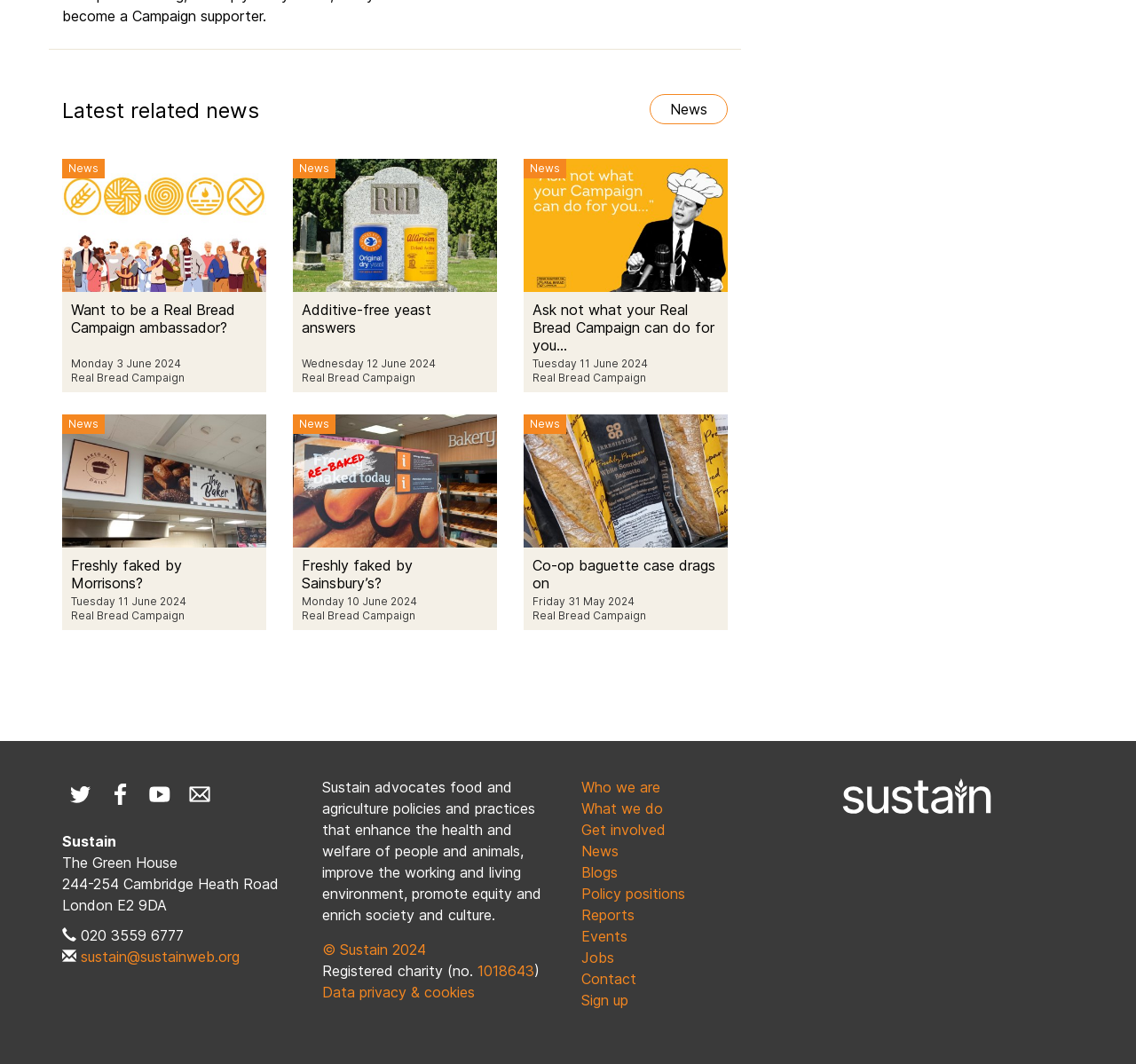Provide a brief response to the question below using a single word or phrase: 
What is the purpose of the organization?

Advocating food and agriculture policies